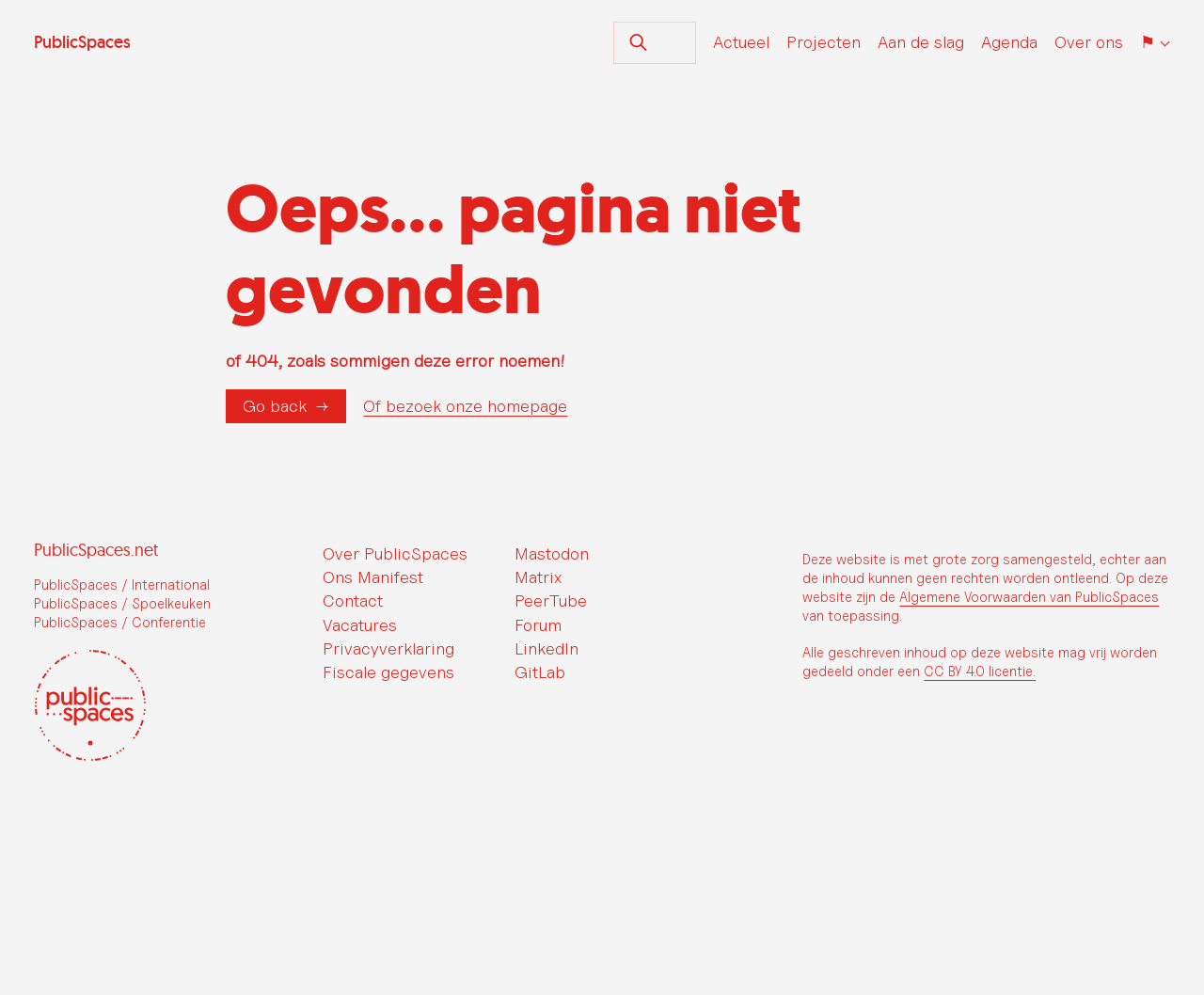Provide the bounding box coordinates, formatted as (top-left x, top-left y, bottom-right x, bottom-right y), with all values being floating point numbers between 0 and 1. Identify the bounding box of the UI element that matches the description: Workforce

None